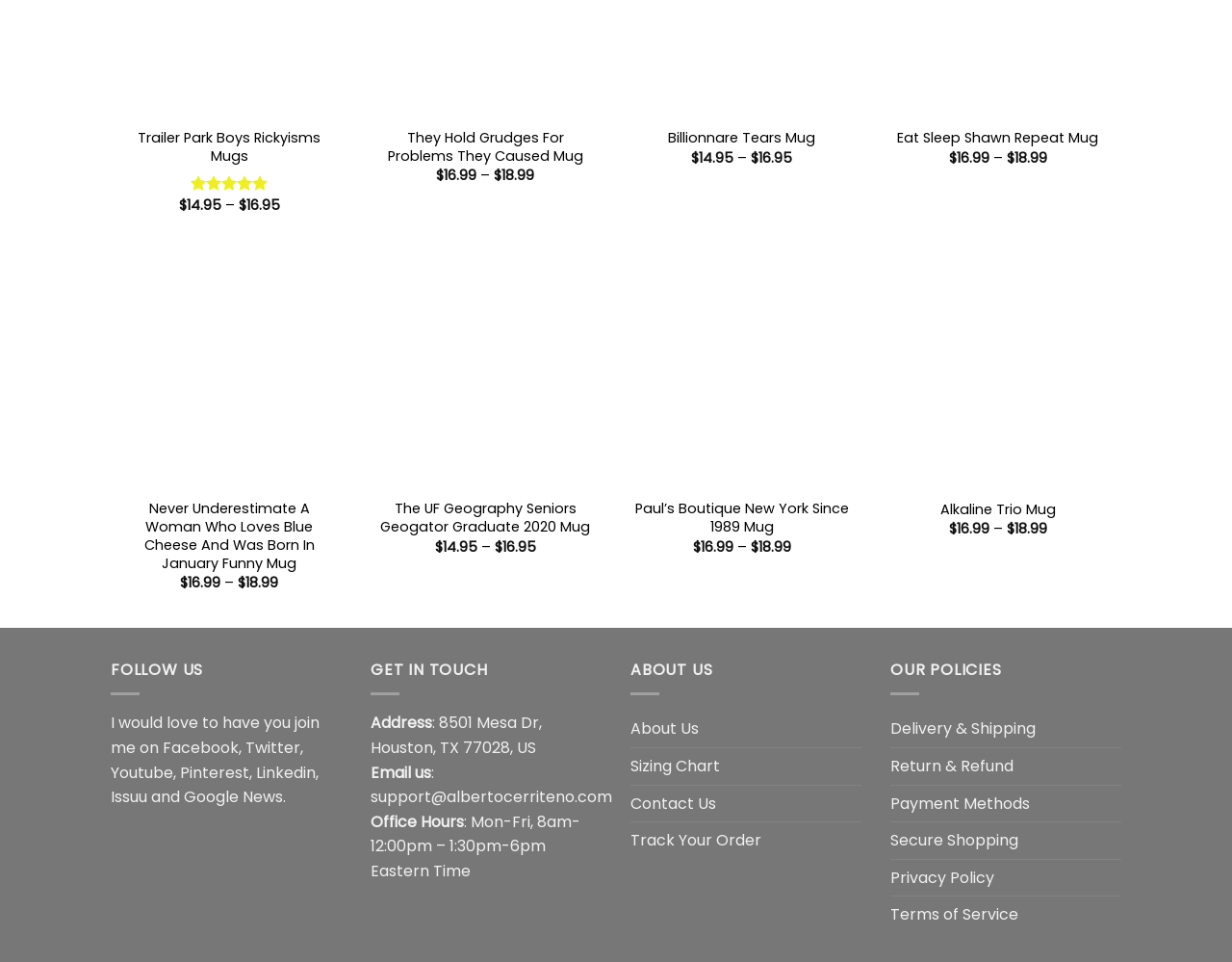Determine the bounding box for the UI element as described: "Return & Refund". The coordinates should be represented as four float numbers between 0 and 1, formatted as [left, top, right, bottom].

[0.723, 0.778, 0.823, 0.815]